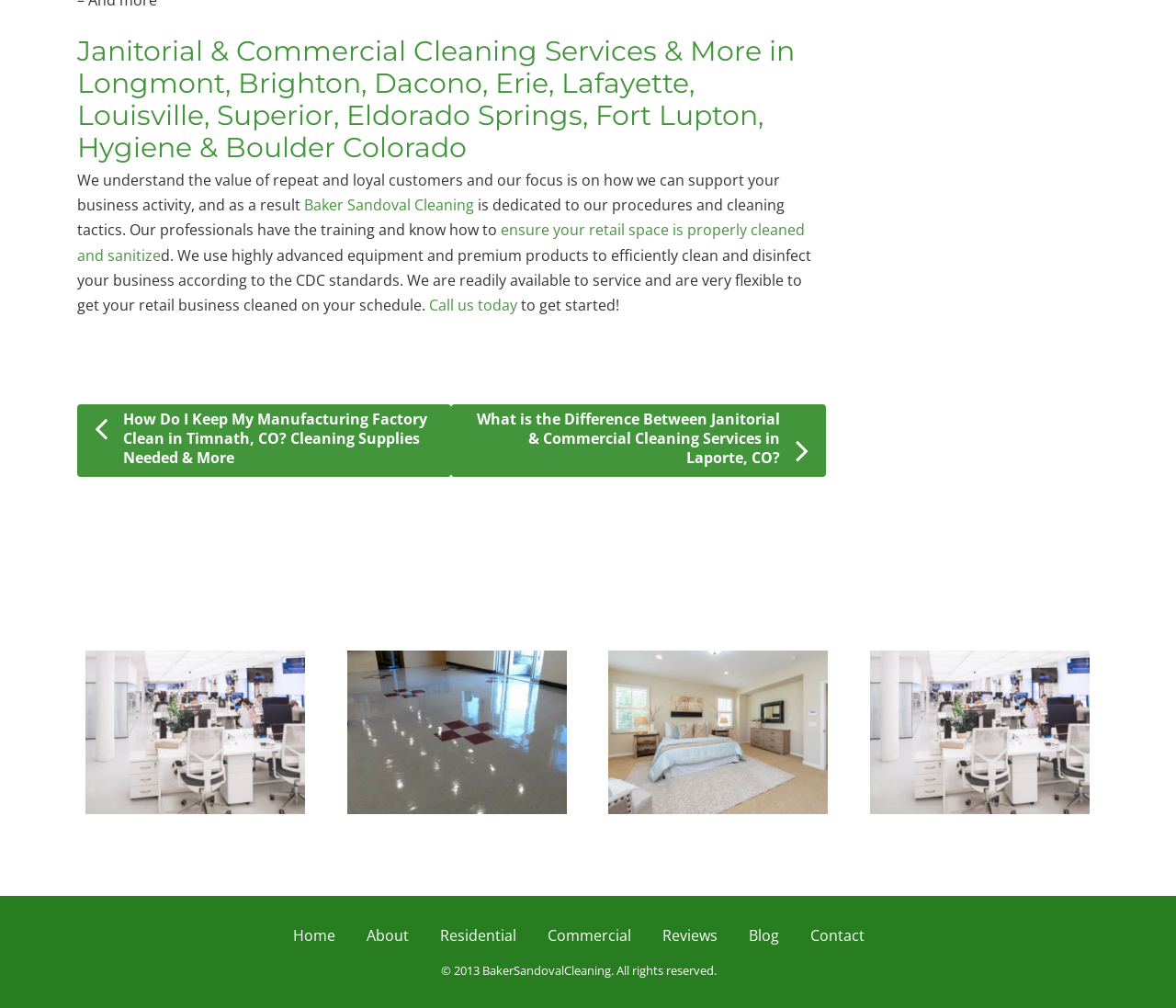Could you locate the bounding box coordinates for the section that should be clicked to accomplish this task: "Visit 'Janitorial & Commercial Cleaning Specialists'".

[0.062, 0.564, 0.938, 0.619]